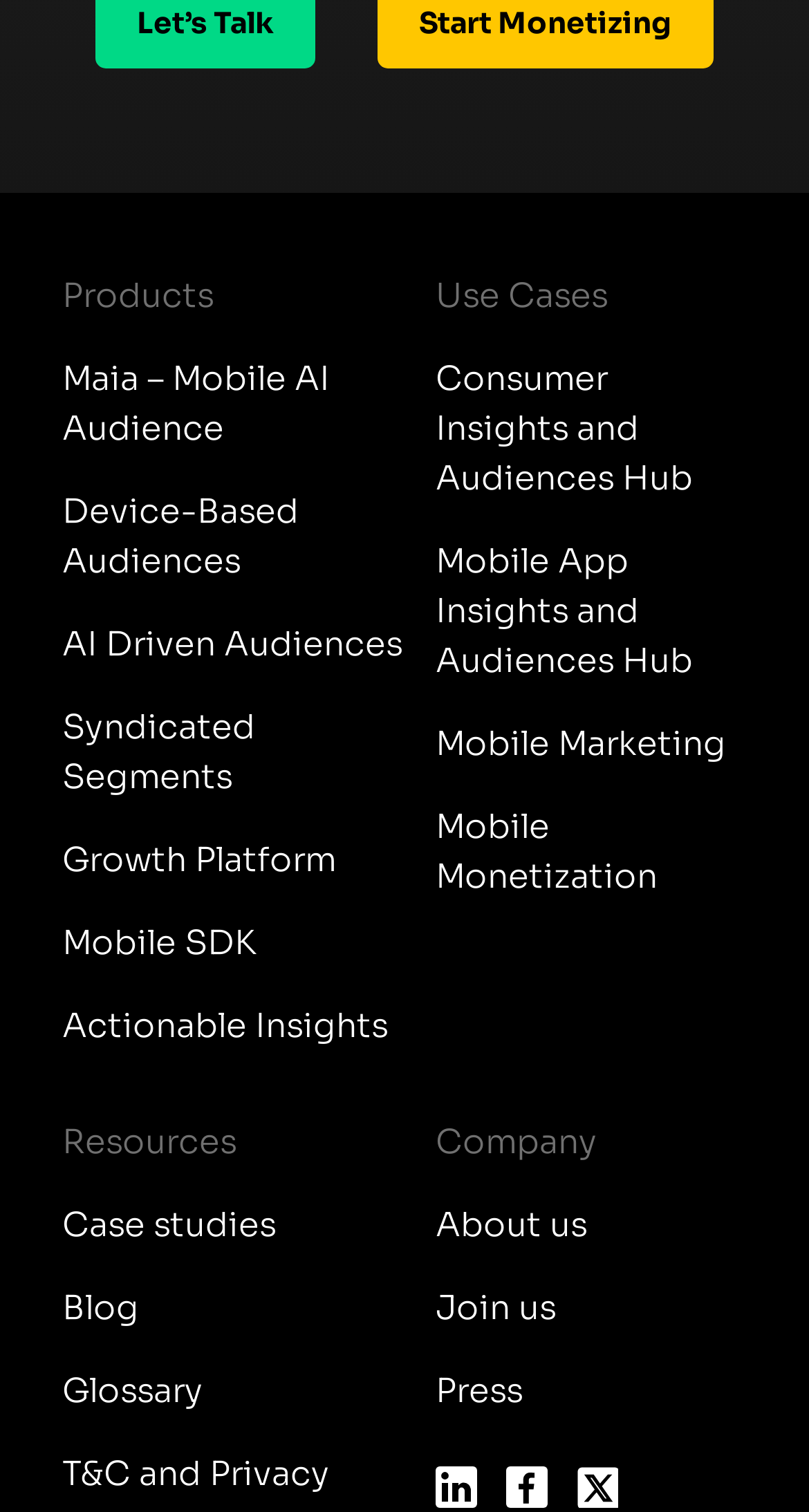What is the last item under 'Use Cases'?
Refer to the image and provide a concise answer in one word or phrase.

Mobile Monetization